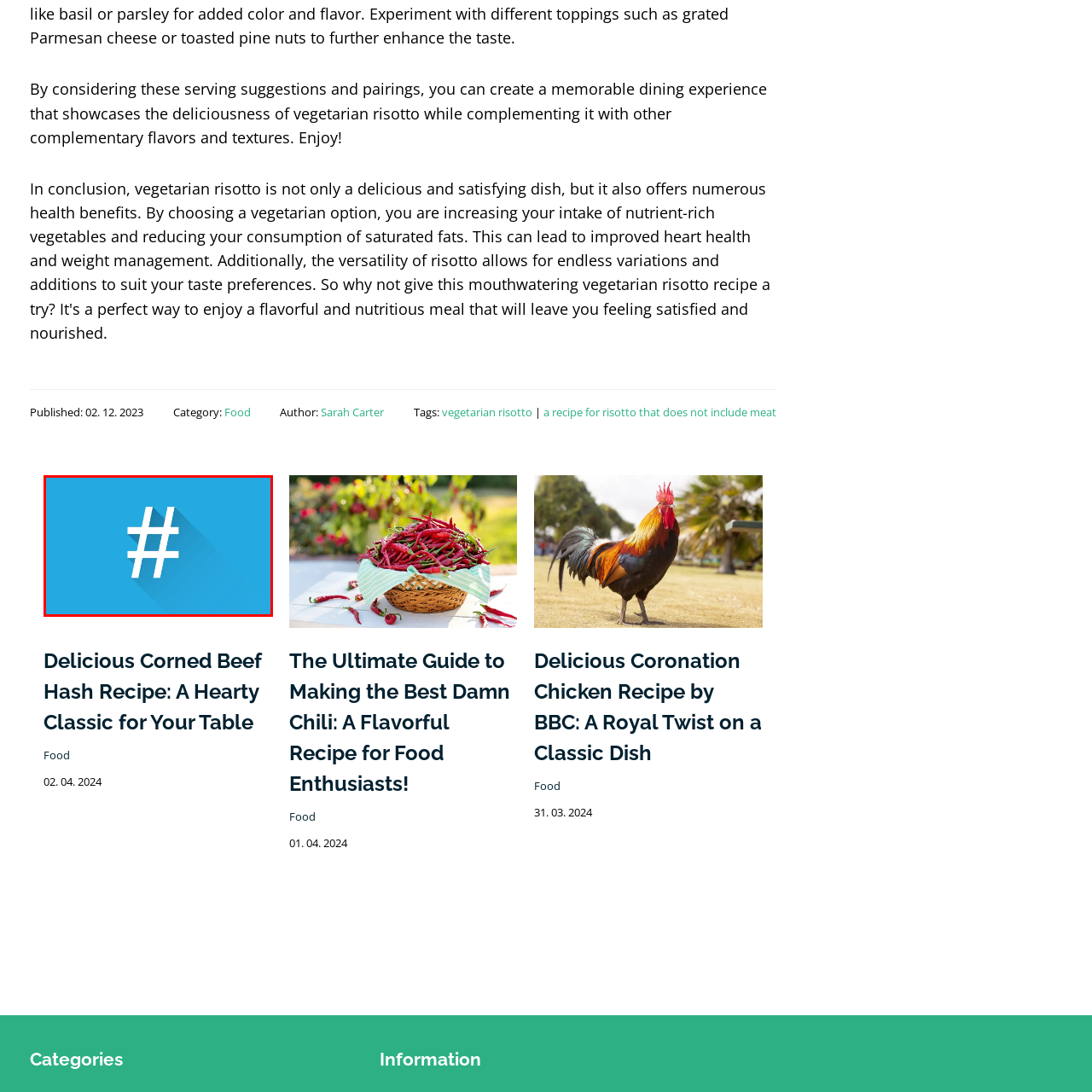What is the purpose of hashtags?
Inspect the image within the red bounding box and answer concisely using one word or a short phrase.

Categorizing content